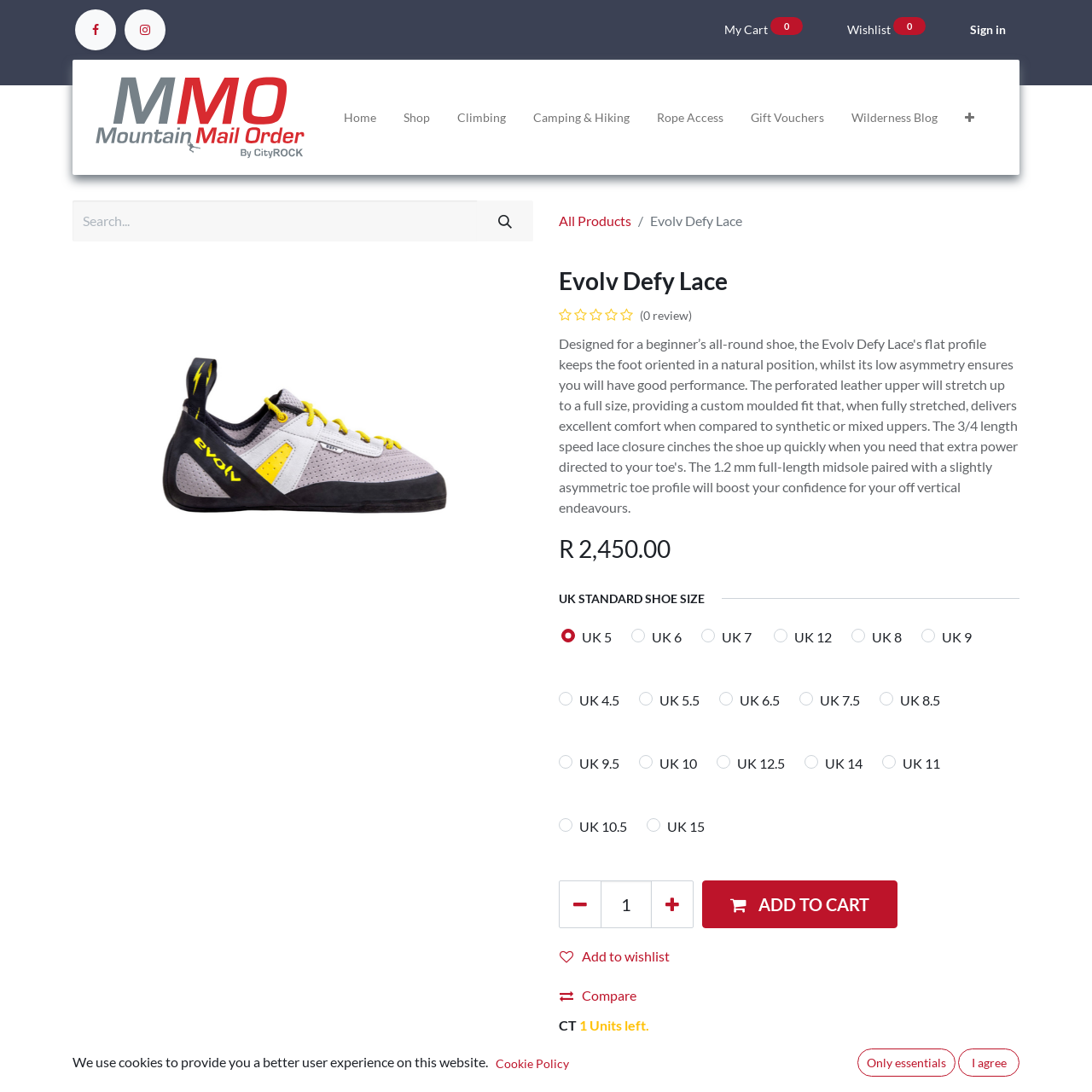Can you show the bounding box coordinates of the region to click on to complete the task described in the instruction: "Add to cart"?

[0.643, 0.806, 0.822, 0.85]